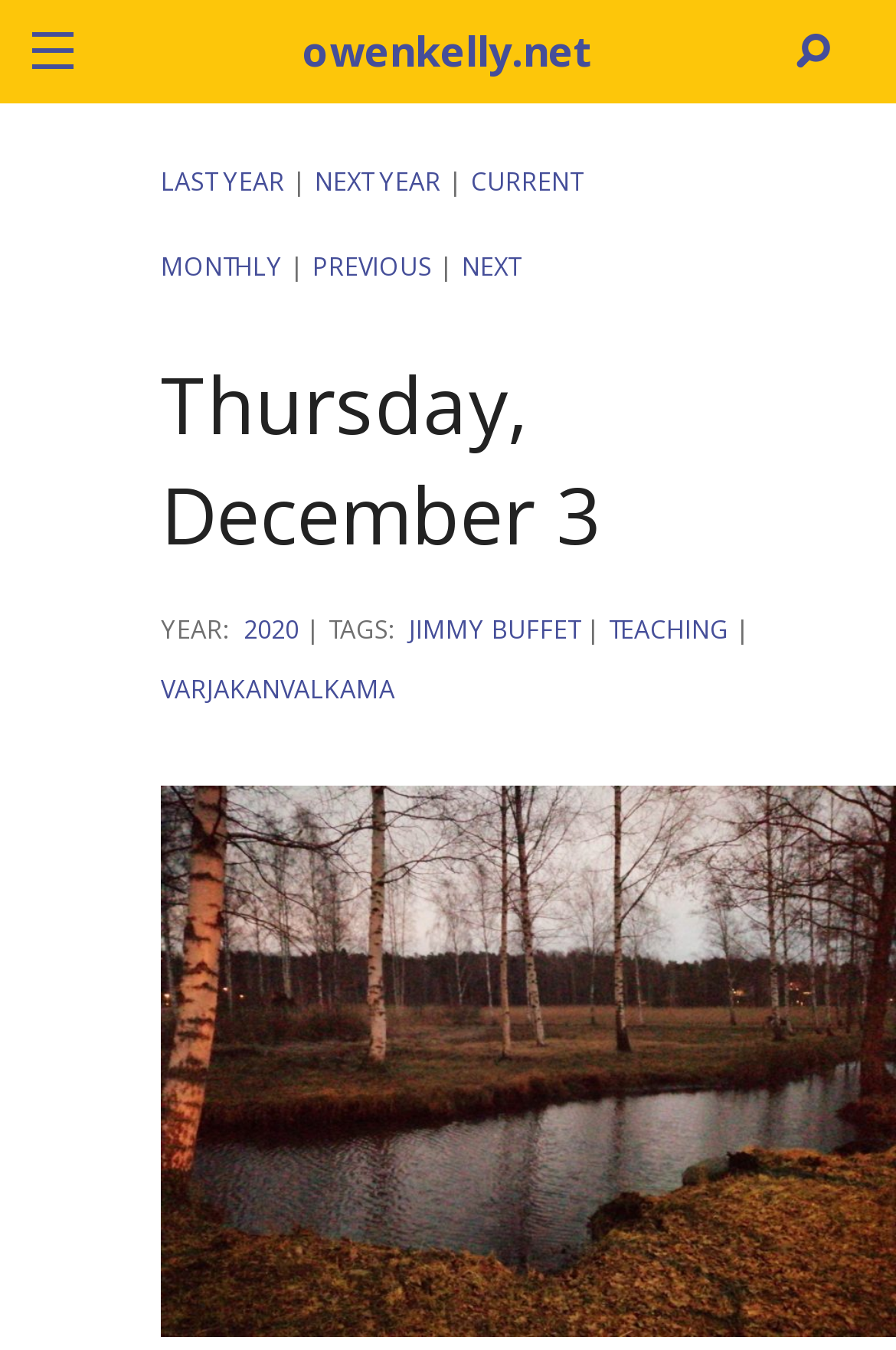Identify the bounding box coordinates for the region of the element that should be clicked to carry out the instruction: "view posts tagged with JIMMY BUFFET". The bounding box coordinates should be four float numbers between 0 and 1, i.e., [left, top, right, bottom].

[0.456, 0.453, 0.646, 0.479]